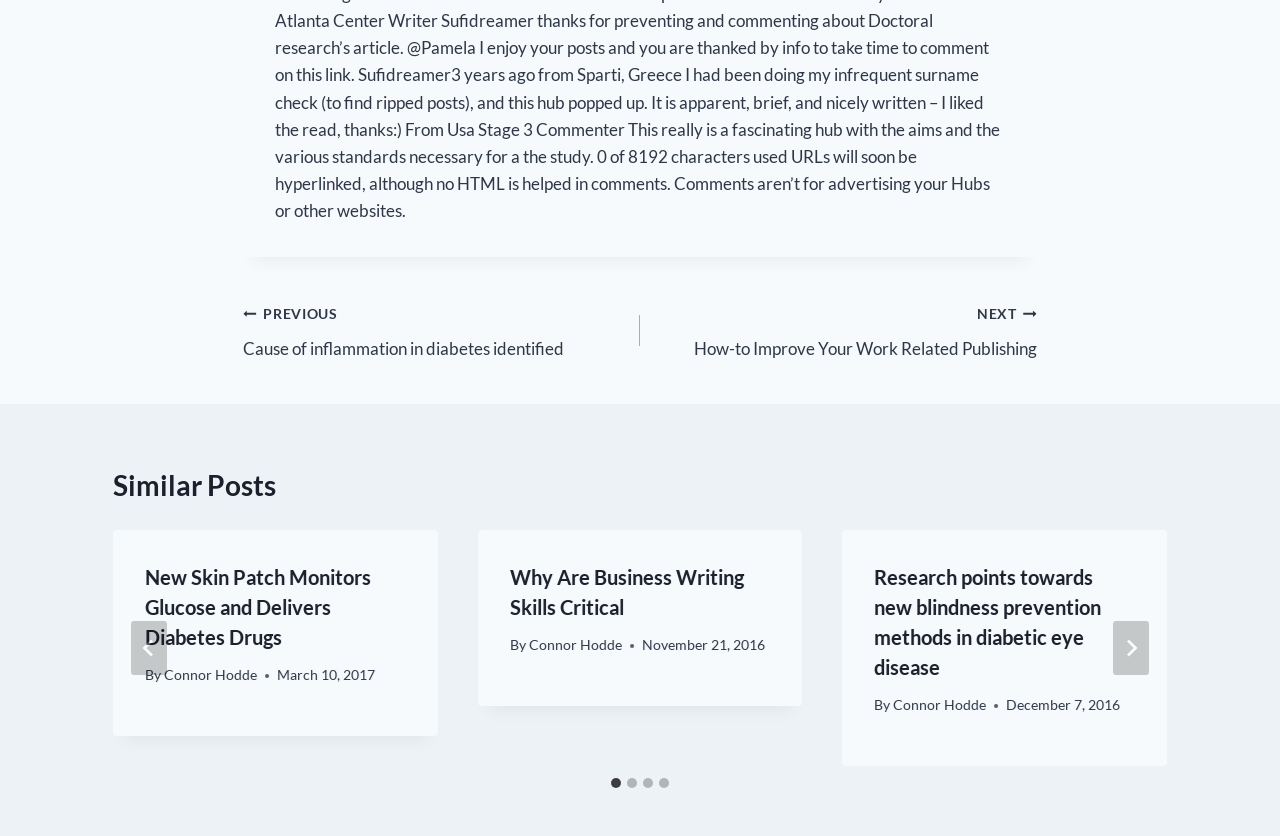Show the bounding box coordinates for the HTML element as described: "name="et_pb_signup_firstname" placeholder="First Name"".

None